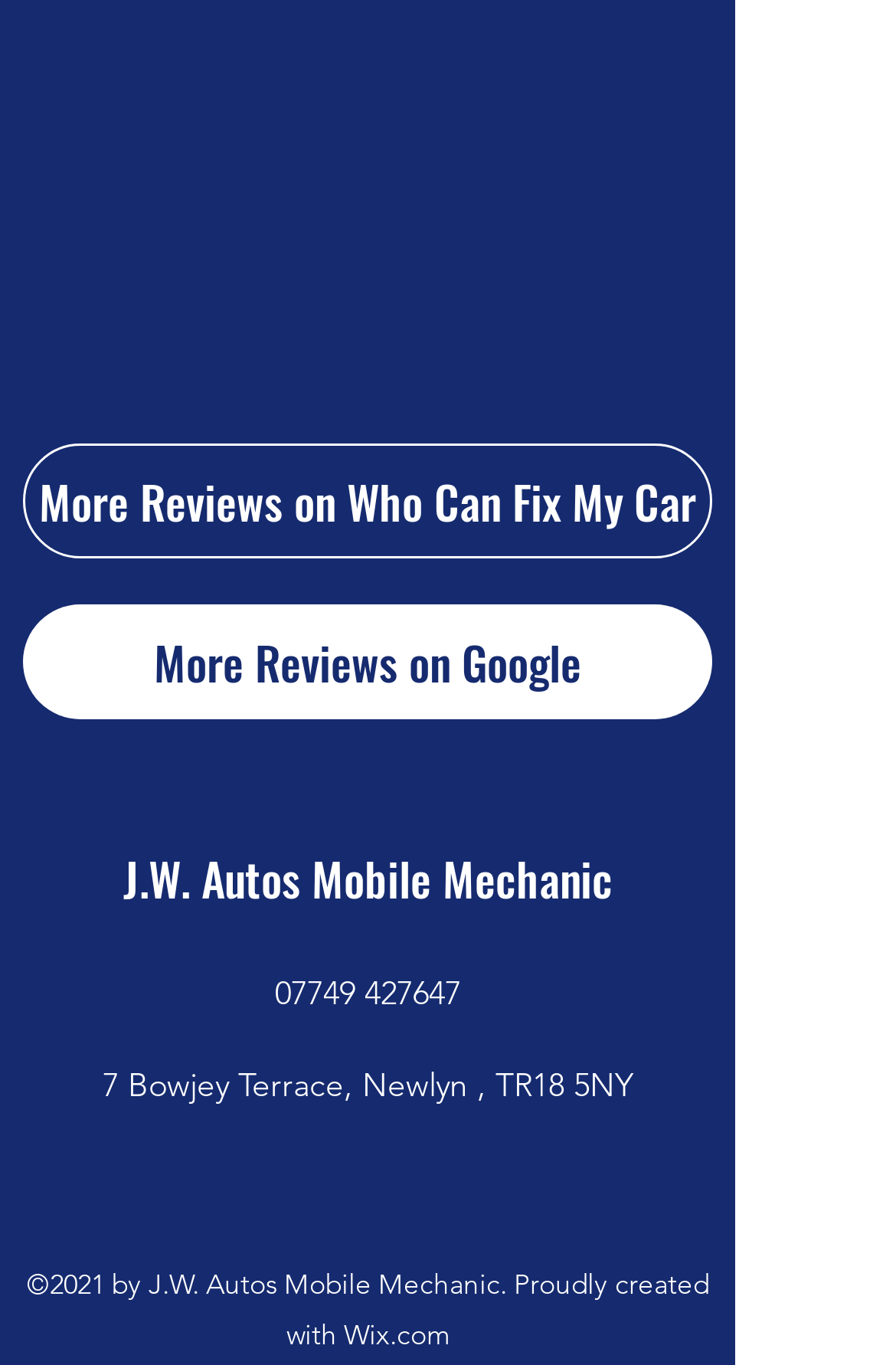Answer the following query concisely with a single word or phrase:
What is the phone number of the business?

07749 427647